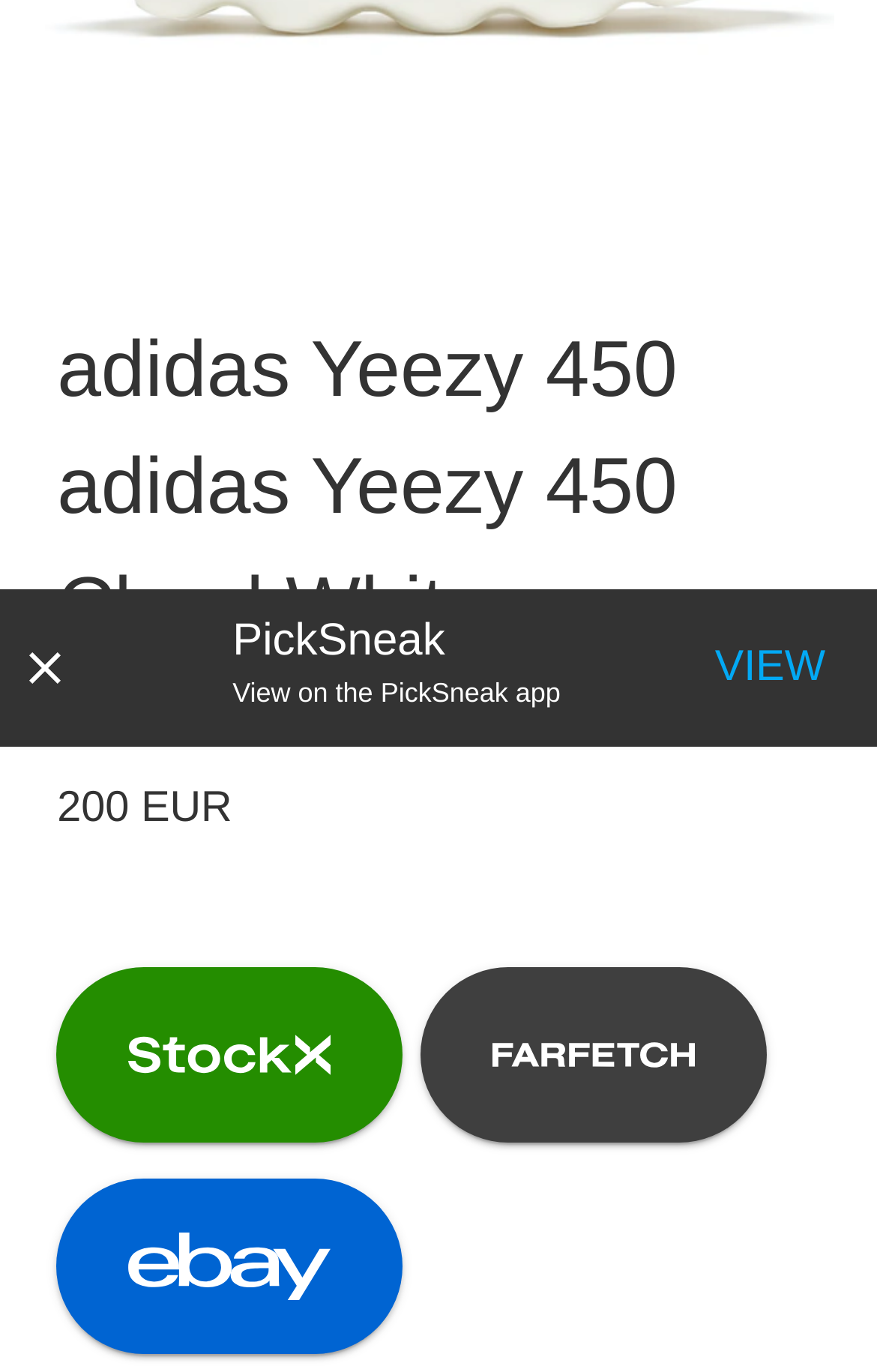Provide the bounding box coordinates of the UI element that matches the description: "View".

[0.795, 0.45, 0.962, 0.524]